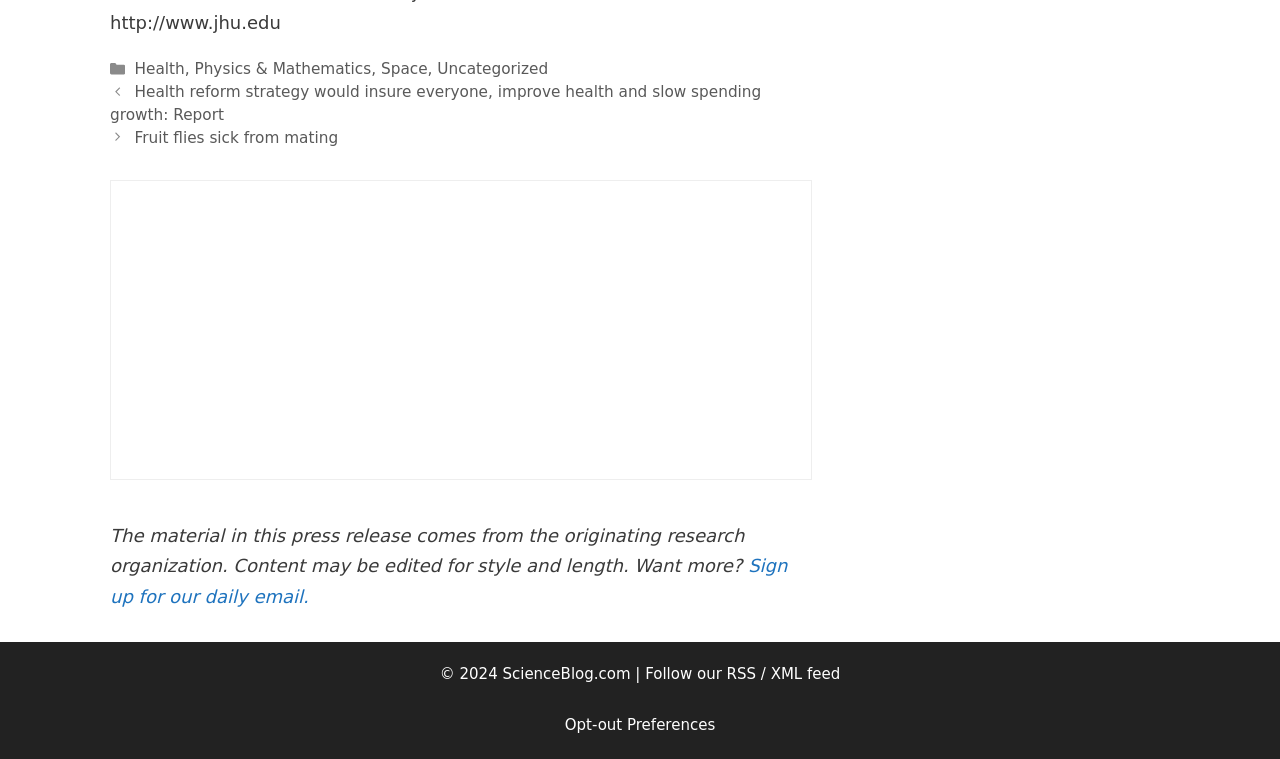Using the information in the image, give a comprehensive answer to the question: 
What are the categories of posts on this website?

I found the categories by looking at the 'Entry meta' section, where it lists the categories as links.